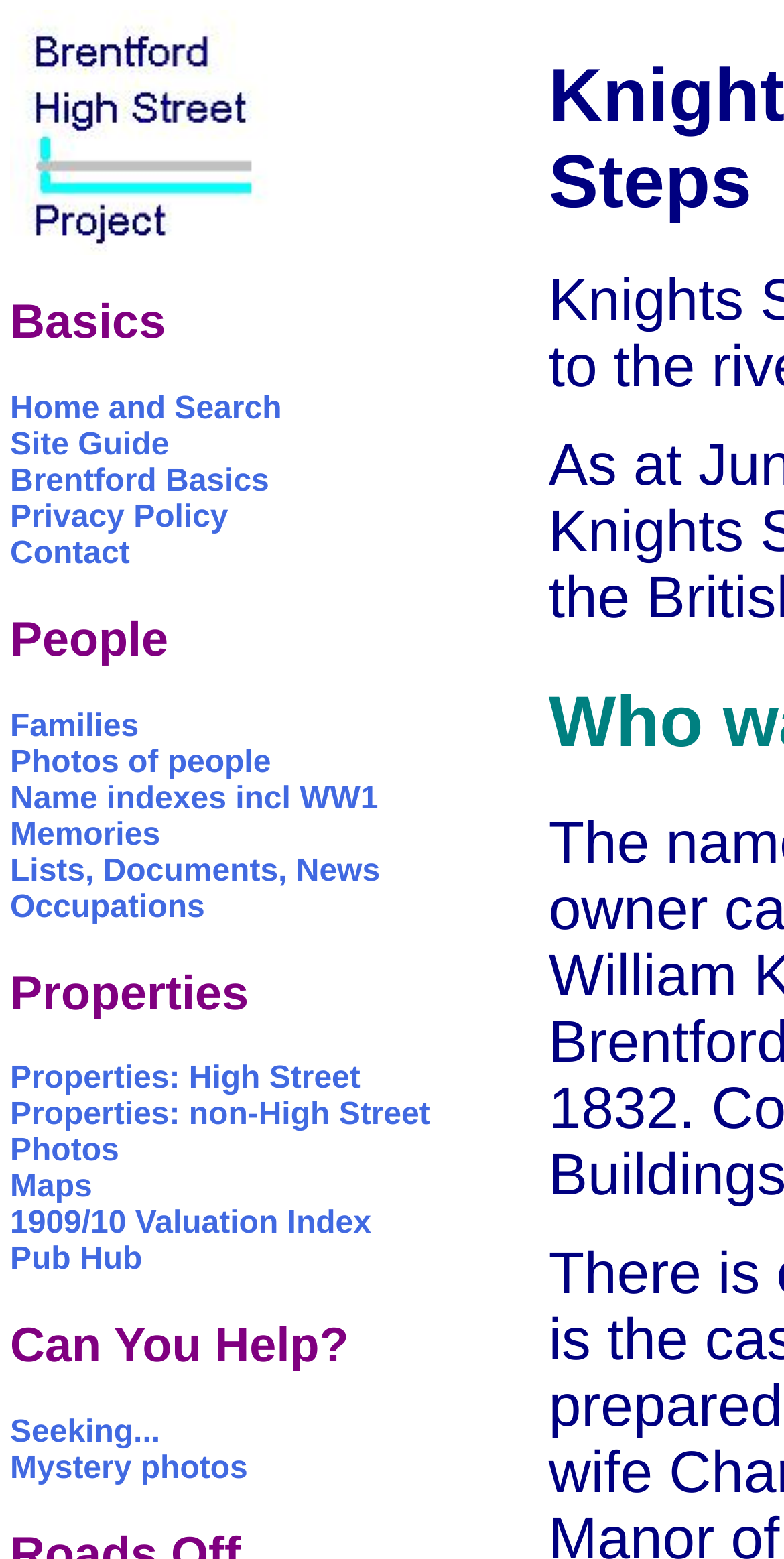Answer the following inquiry with a single word or phrase:
What is the last link in the 'Properties' section?

Maps